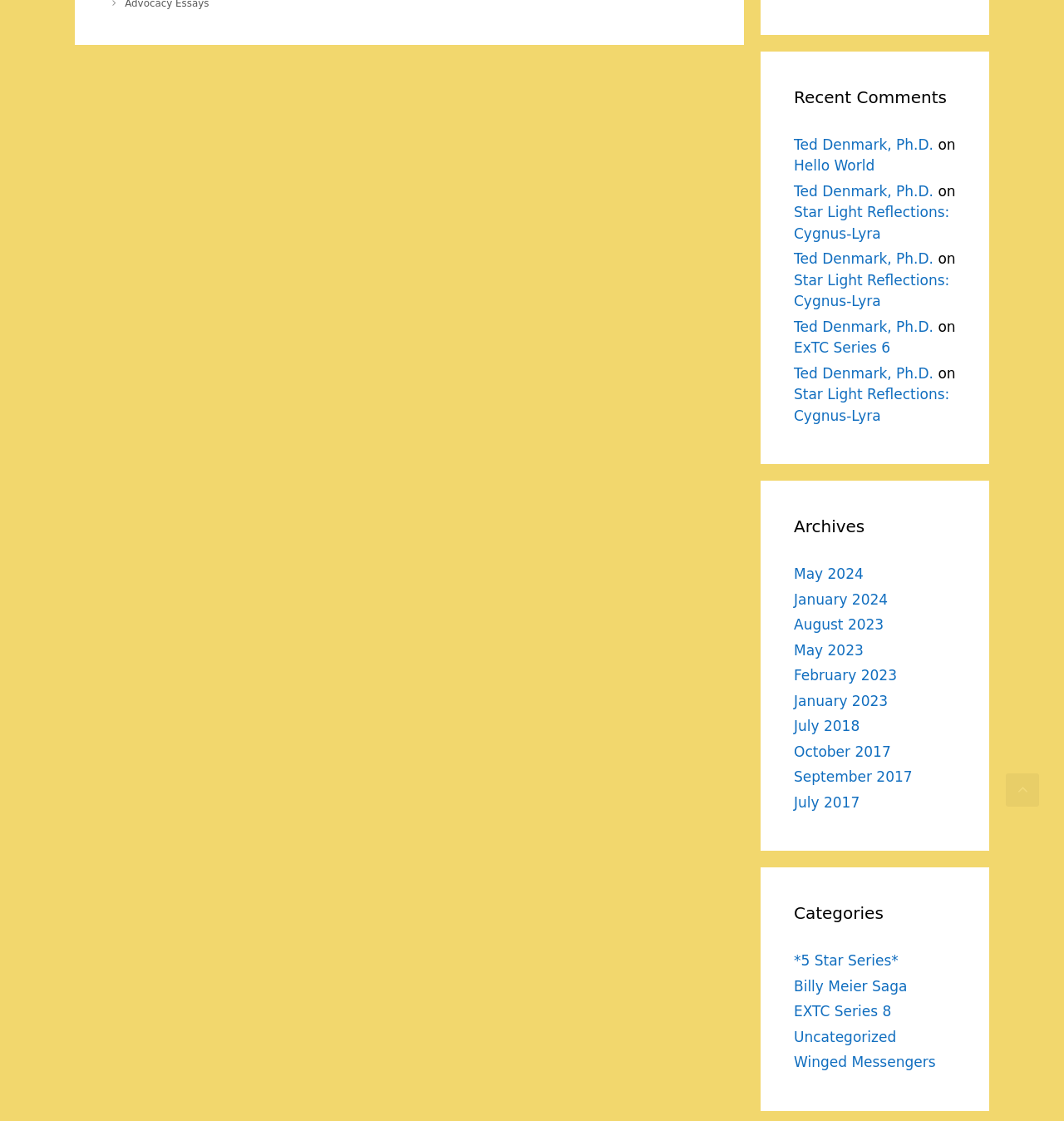How many archives are listed on the page?
Please answer the question with a single word or phrase, referencing the image.

9